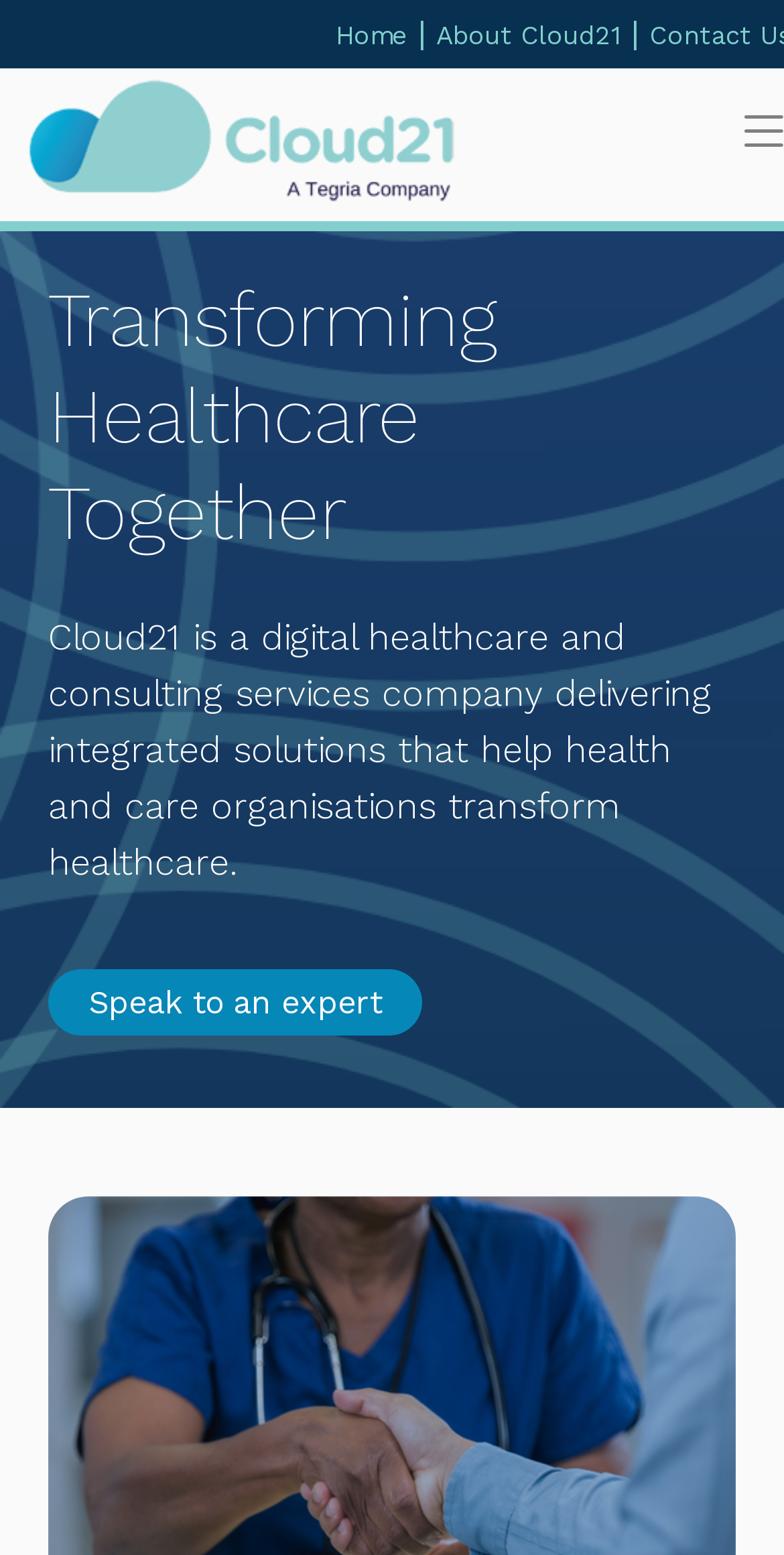Answer the question using only a single word or phrase: 
How many navigation links are there?

2